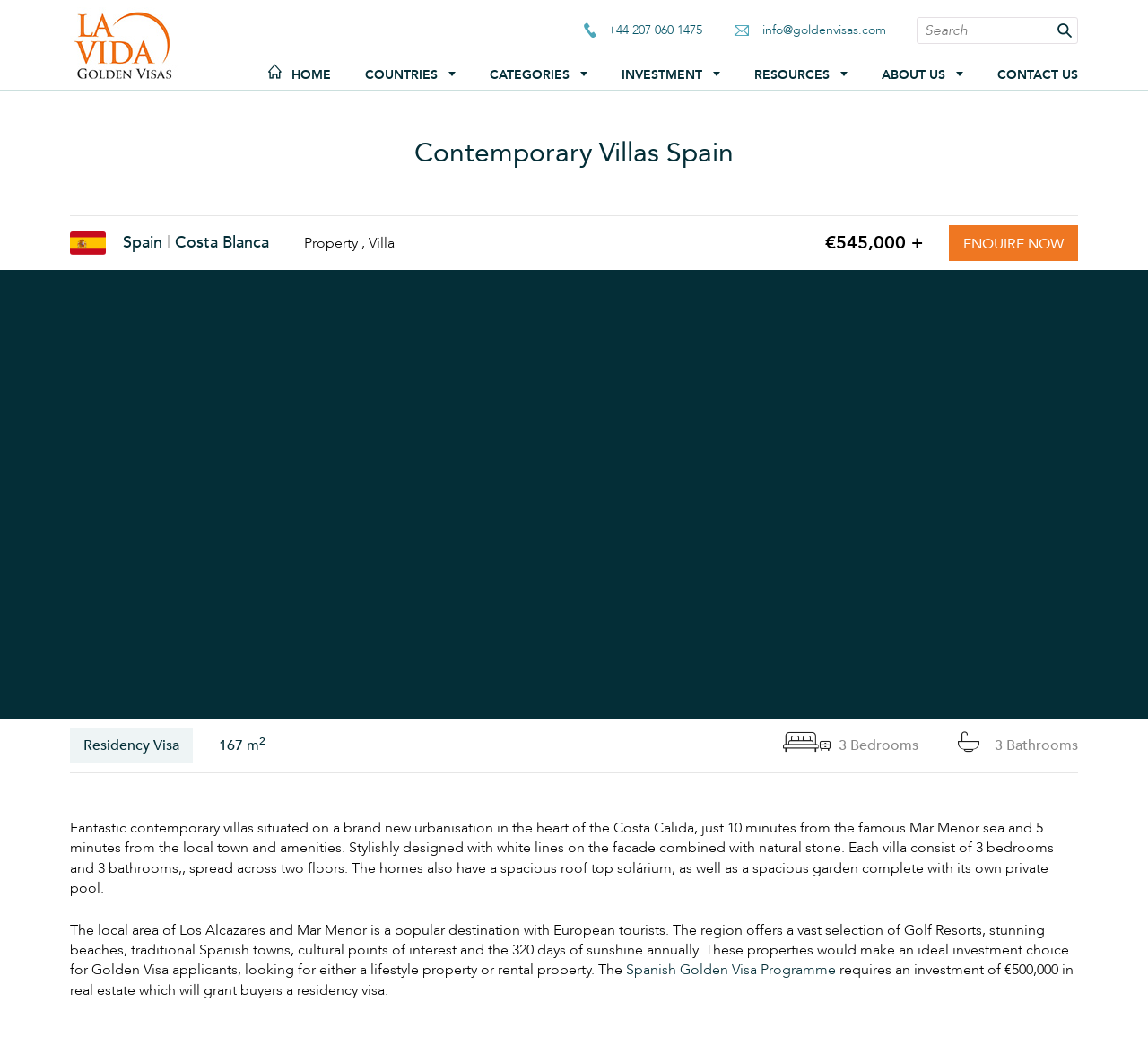Please answer the following question using a single word or phrase: 
How many bedrooms does the villa have?

3